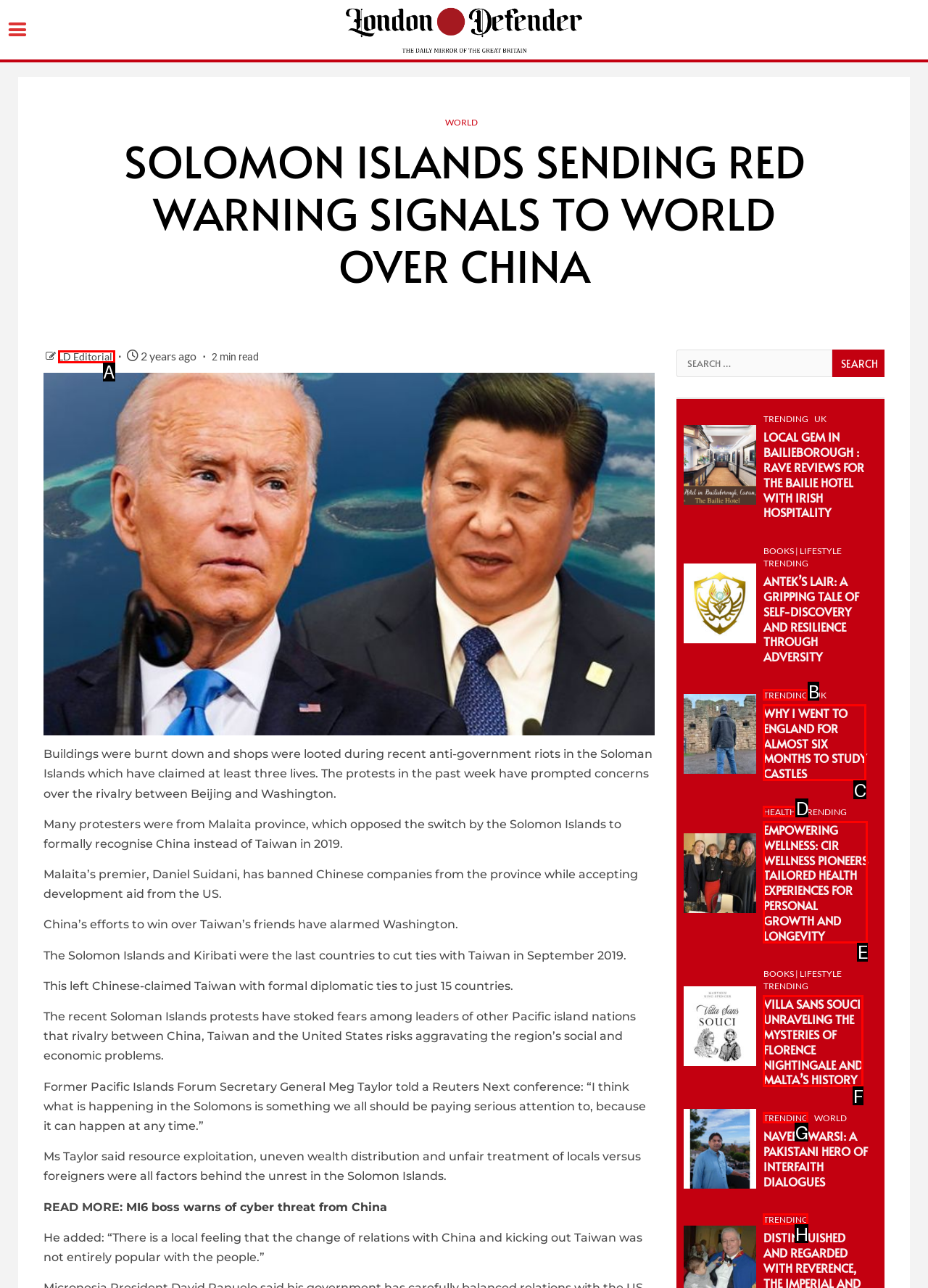Identify the HTML element that corresponds to the description: Trending Provide the letter of the matching option directly from the choices.

G